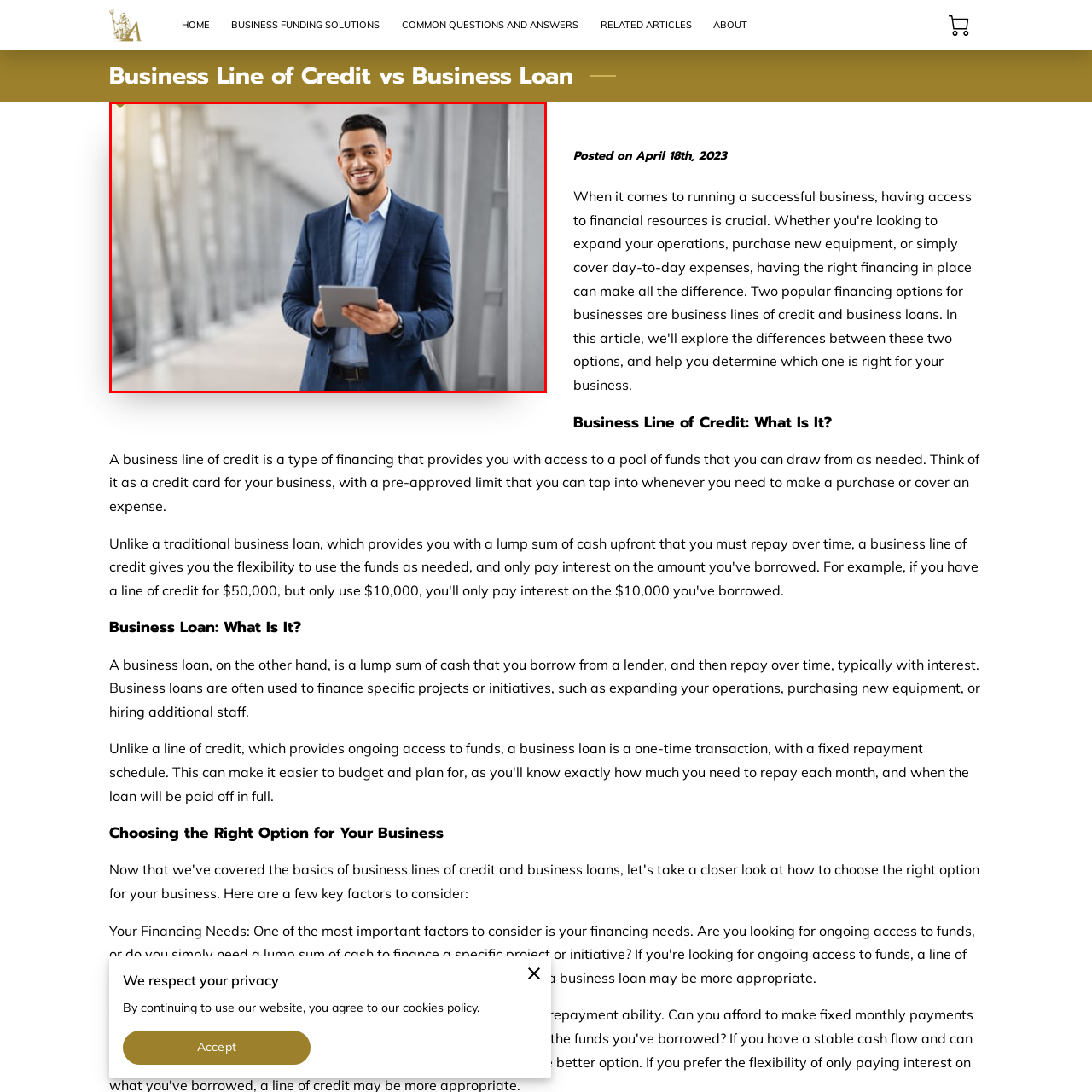Carefully look at the image inside the red box and answer the subsequent question in as much detail as possible, using the information from the image: 
What is the style of the architecture in the background?

The background of the image showcases sleek, contemporary architecture, which emphasizes a business environment and reinforces the themes of modern business practices and entrepreneurship.